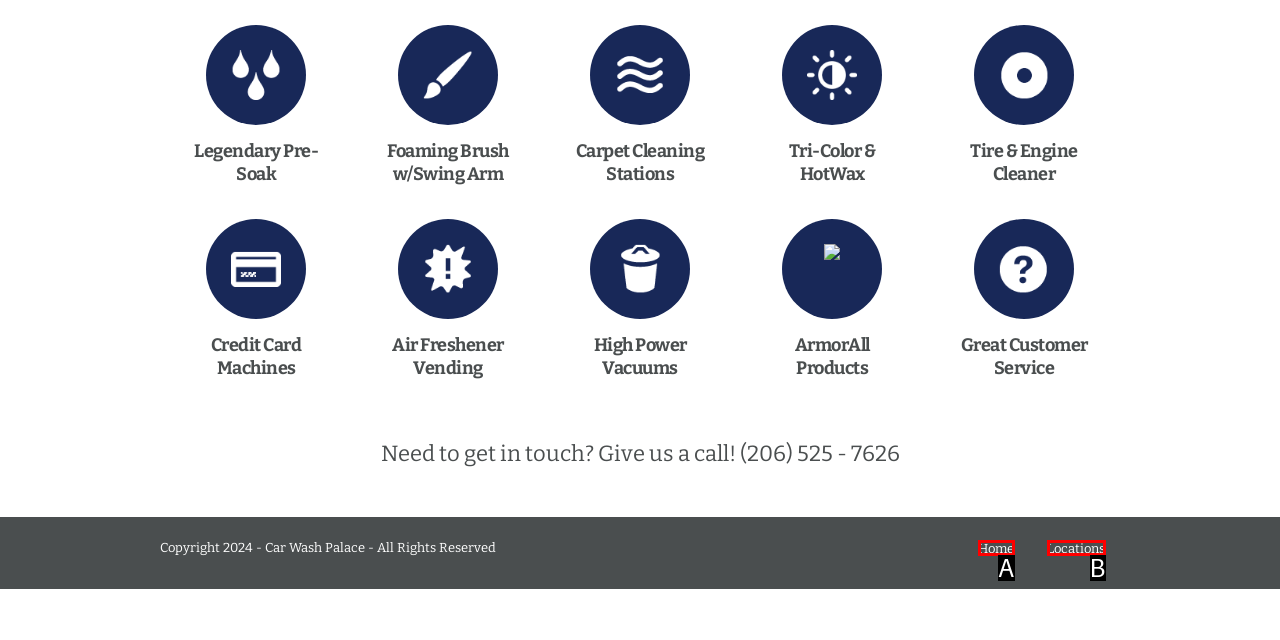Identify the HTML element that best fits the description: Locations. Respond with the letter of the corresponding element.

B